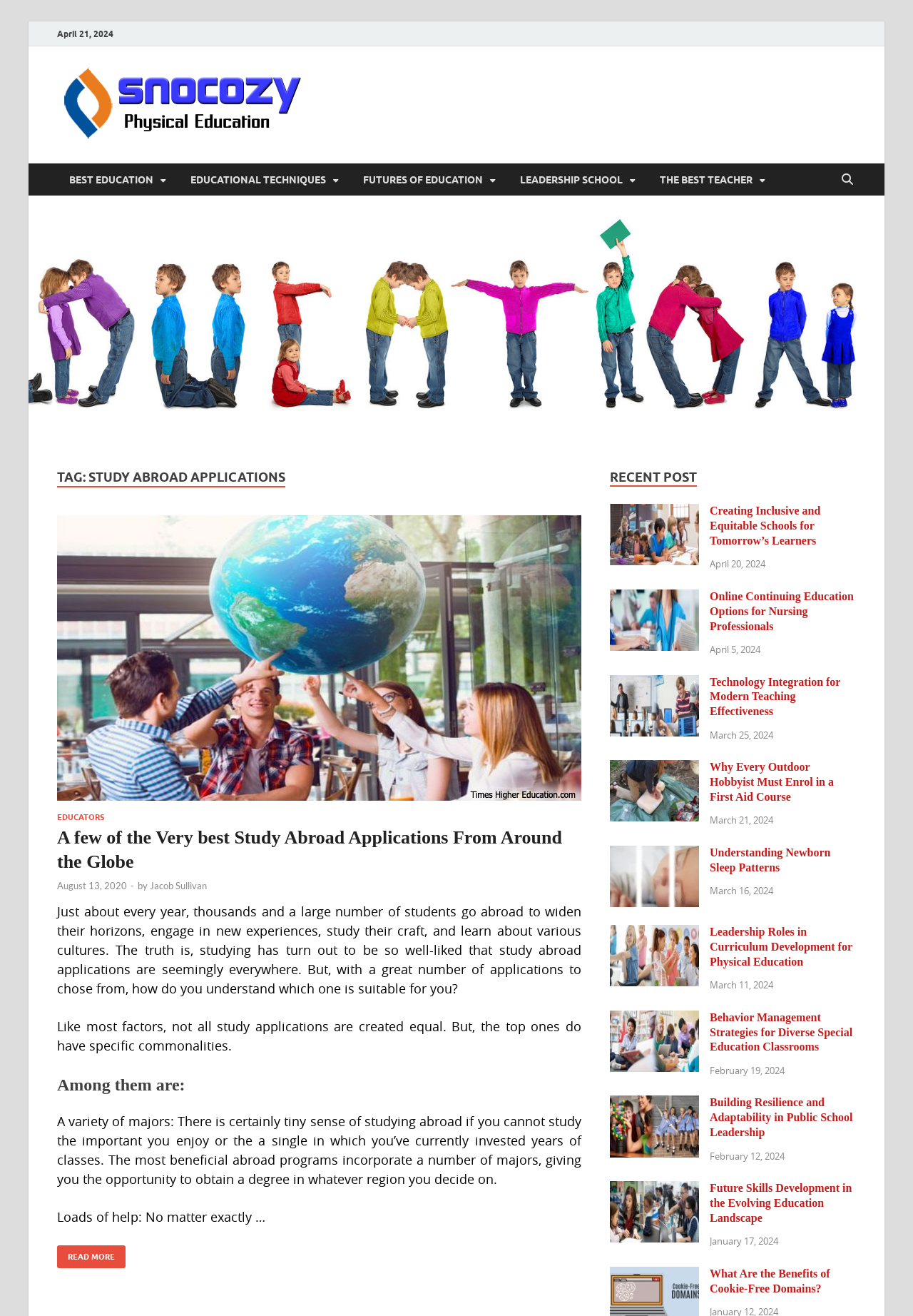Find the bounding box coordinates of the clickable area that will achieve the following instruction: "Read about Our vision".

None